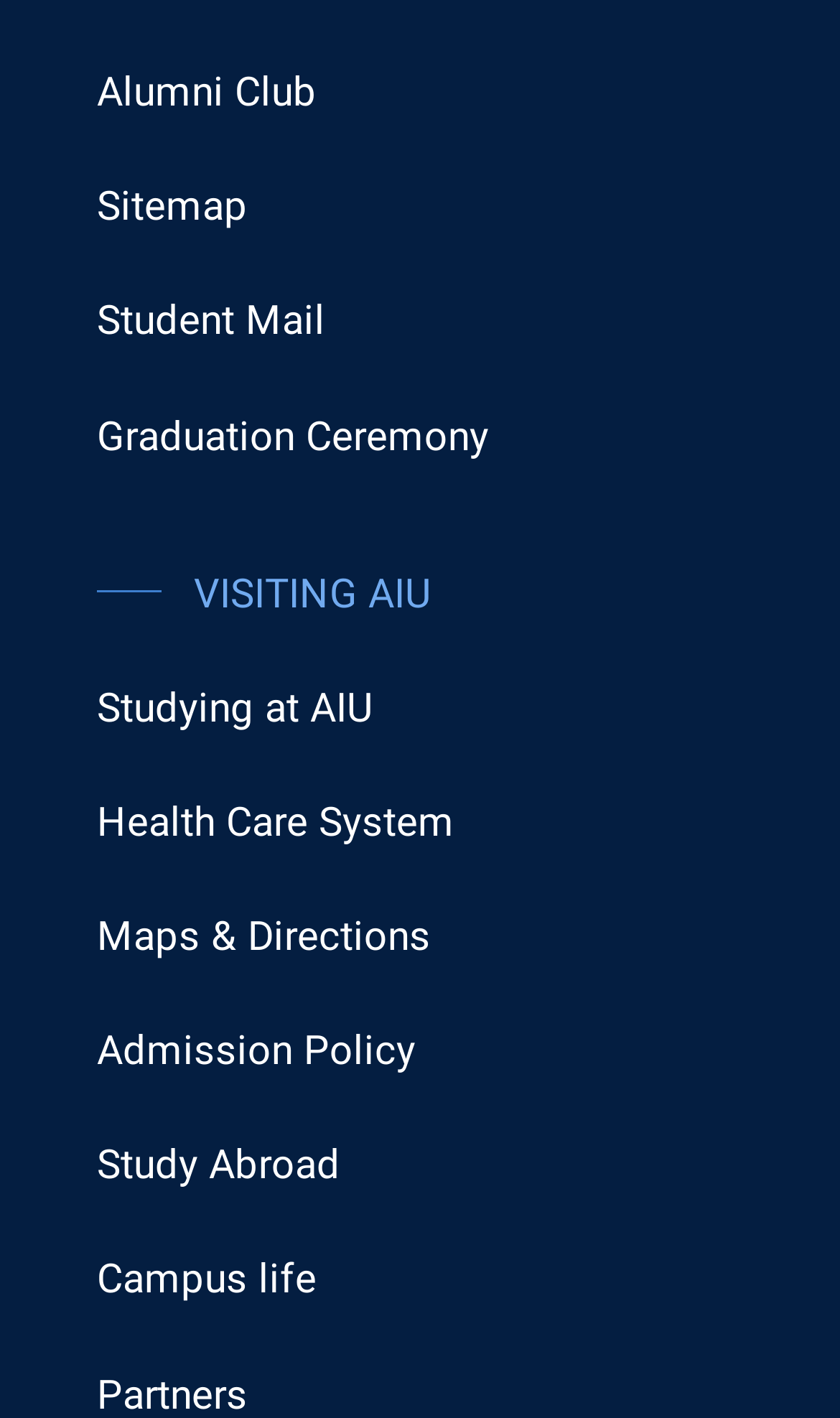Please identify the bounding box coordinates of the element that needs to be clicked to execute the following command: "visit the alumni club". Provide the bounding box using four float numbers between 0 and 1, formatted as [left, top, right, bottom].

[0.115, 0.049, 0.377, 0.082]